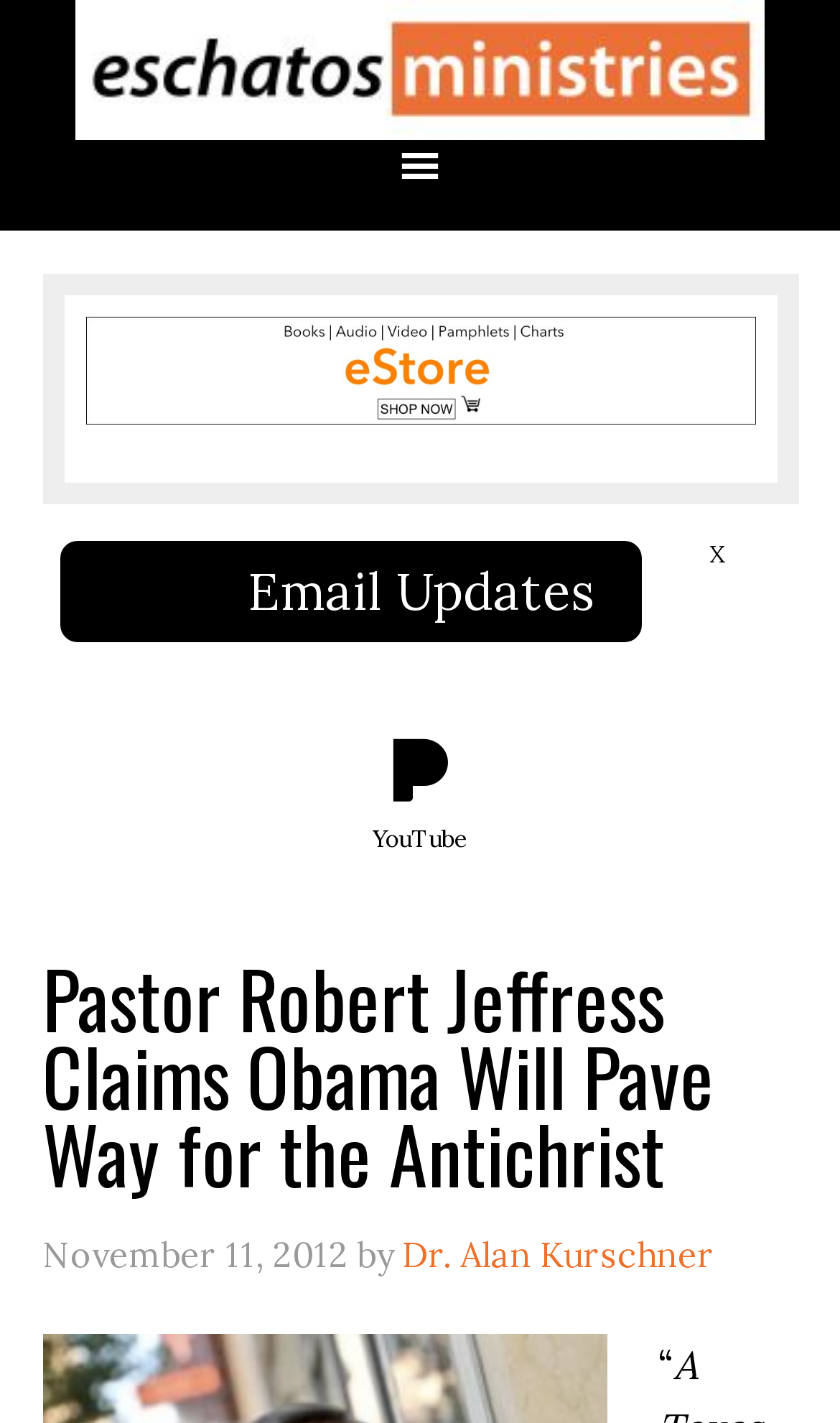What is the name of the ministry?
Using the image as a reference, deliver a detailed and thorough answer to the question.

I found the answer by looking at the top navigation bar, where I saw a link with the text 'ESCHATOS MINISTRIES'. This suggests that the website is affiliated with this ministry.